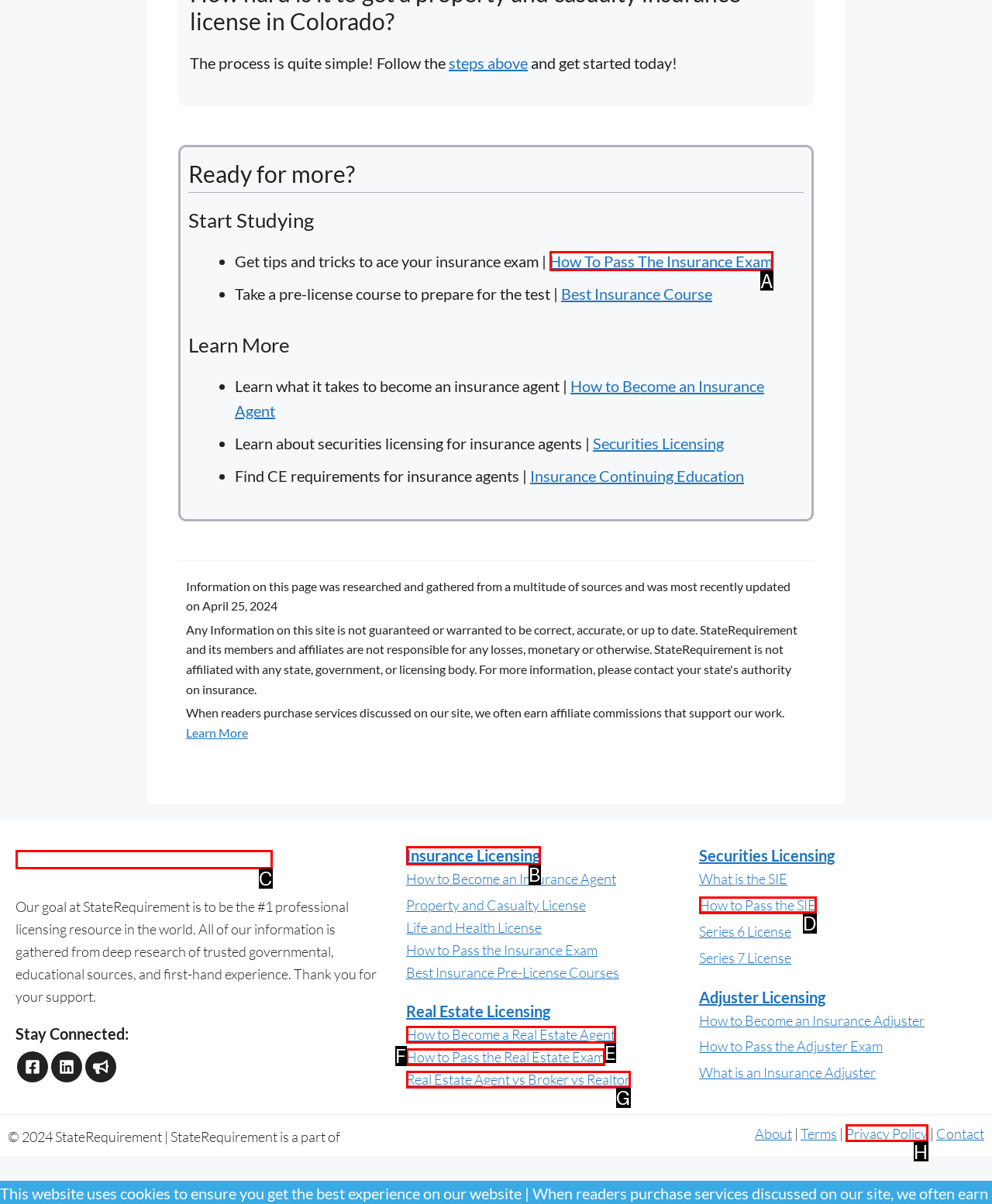Identify the correct UI element to click on to achieve the following task: Go to Blogs Respond with the corresponding letter from the given choices.

None